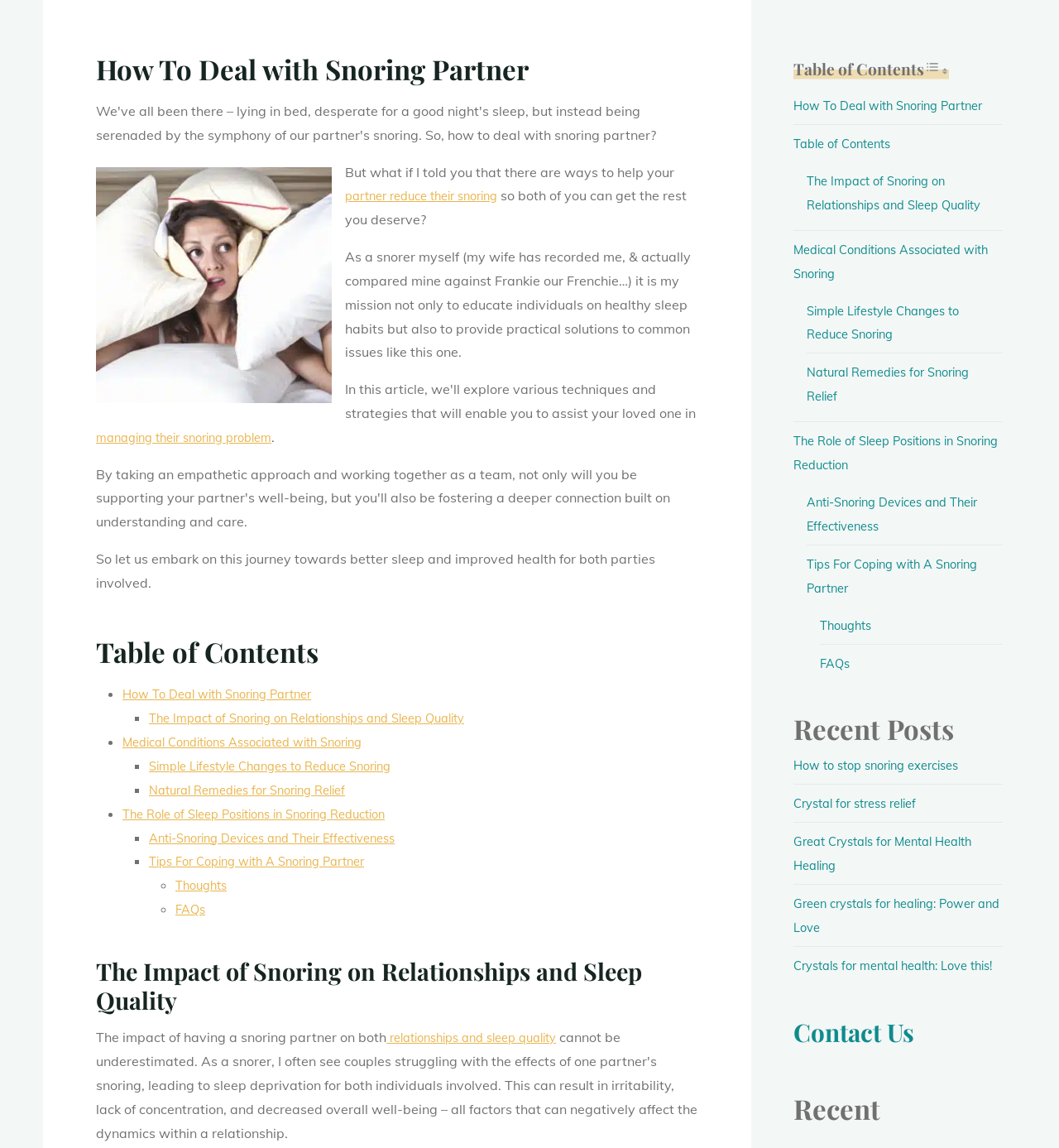What is the topic of the second section?
Please provide a comprehensive answer to the question based on the webpage screenshot.

The topic of the second section is 'The Impact of Snoring on Relationships and Sleep Quality' which is indicated by the heading element with bounding box coordinates [0.091, 0.833, 0.659, 0.882] and OCR text 'The Impact of Snoring on Relationships and Sleep Quality'.